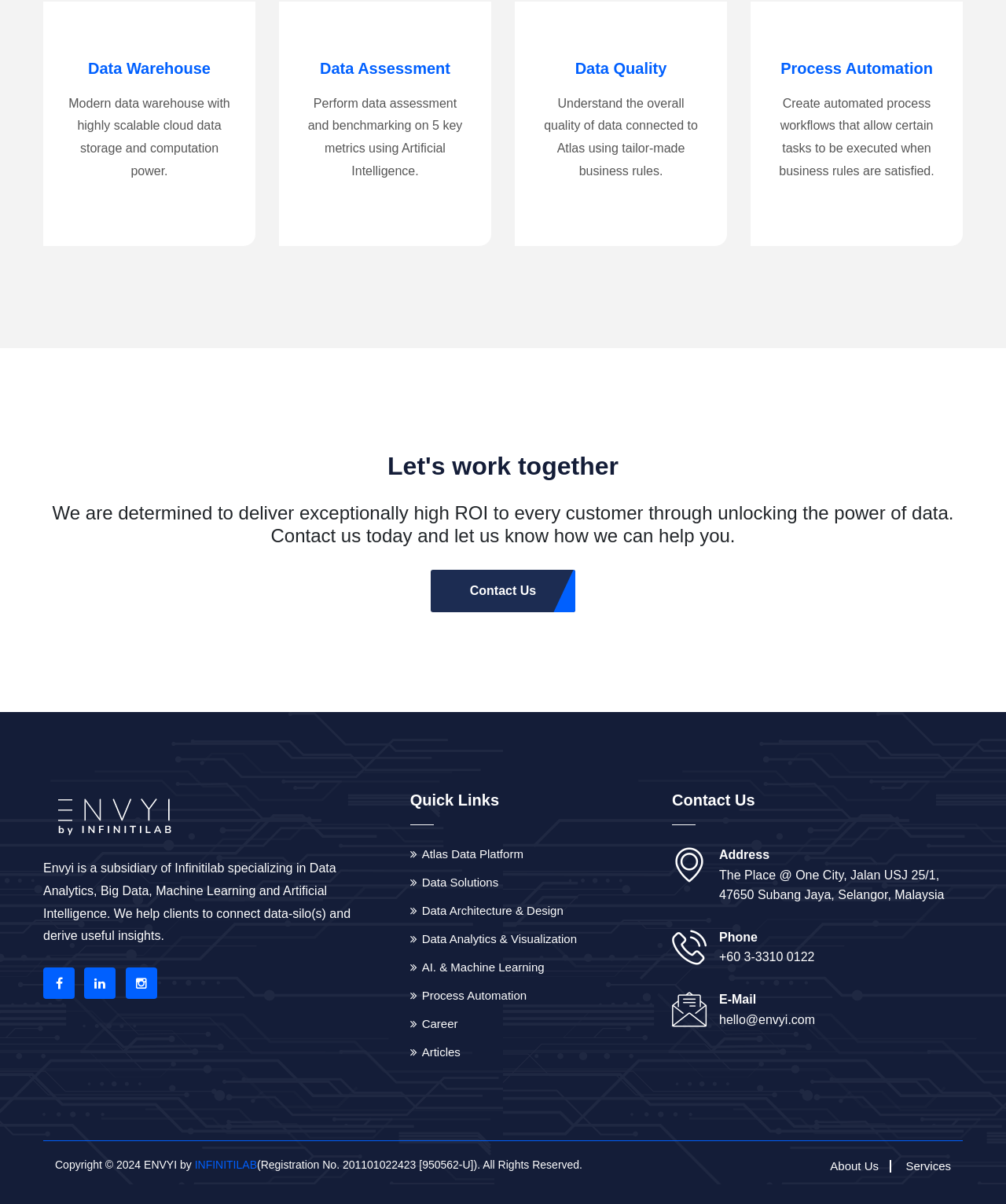Please locate the bounding box coordinates of the element that should be clicked to complete the given instruction: "Learn about Data Warehouse".

[0.043, 0.001, 0.254, 0.204]